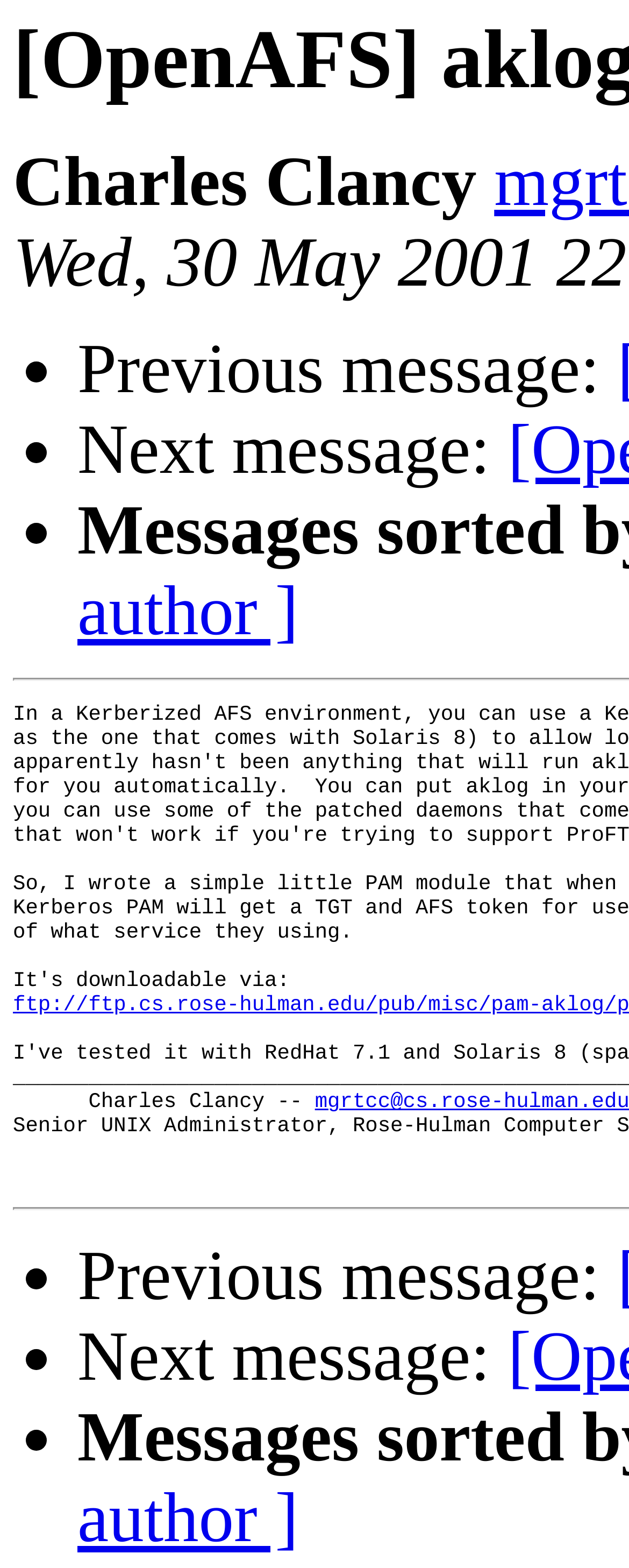Detail the webpage's structure and highlights in your description.

The webpage appears to be a discussion forum or mailing list archive, with a focus on the OpenAFS aklog PAM module. At the top, there is a header with the name "Charles Clancy". Below the header, there are navigation links in the form of bullet points, with "Previous message:" and "Next message:" labels, allowing users to navigate through the discussion thread. These navigation links are repeated three times, indicating that there are multiple pages of messages. The bullet points are aligned to the left, and the corresponding text labels are positioned to the right of the bullet points. The overall layout is simple and easy to follow, with a clear structure and minimal clutter.